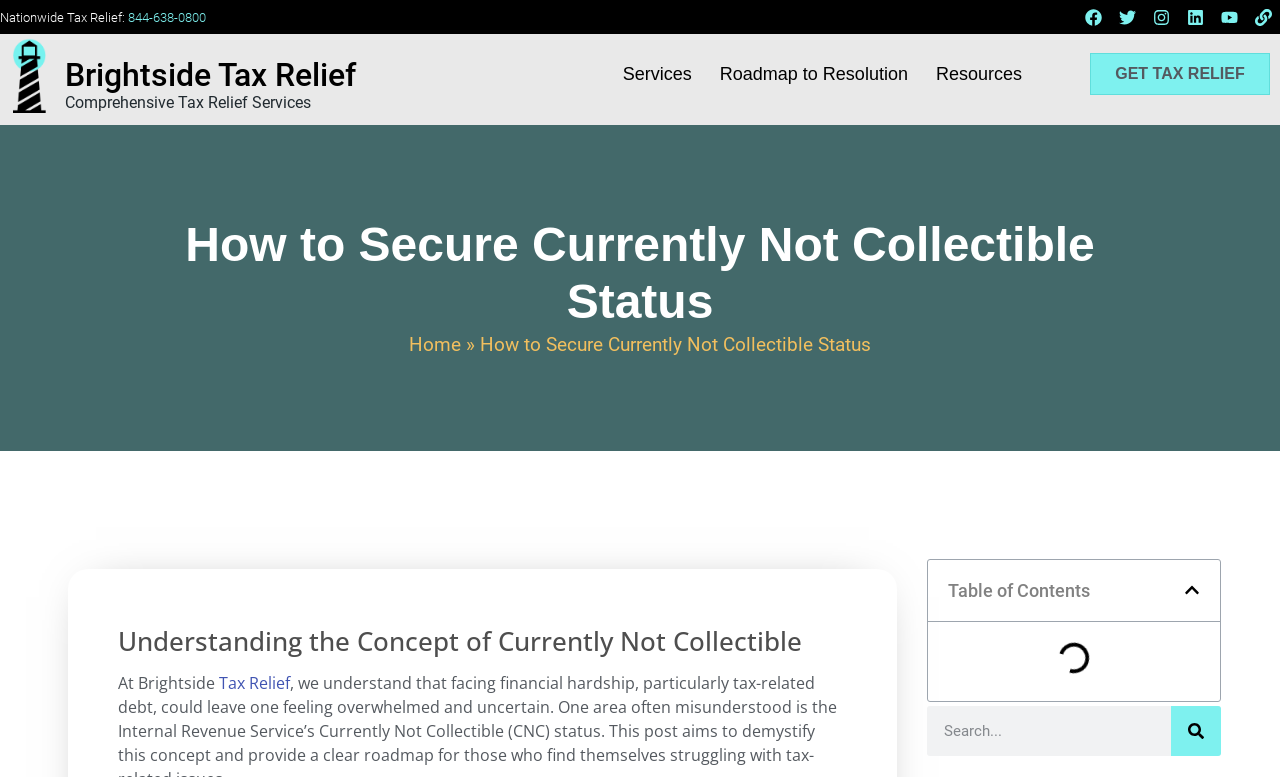Could you indicate the bounding box coordinates of the region to click in order to complete this instruction: "Click on GET TAX RELIEF".

[0.852, 0.069, 0.992, 0.123]